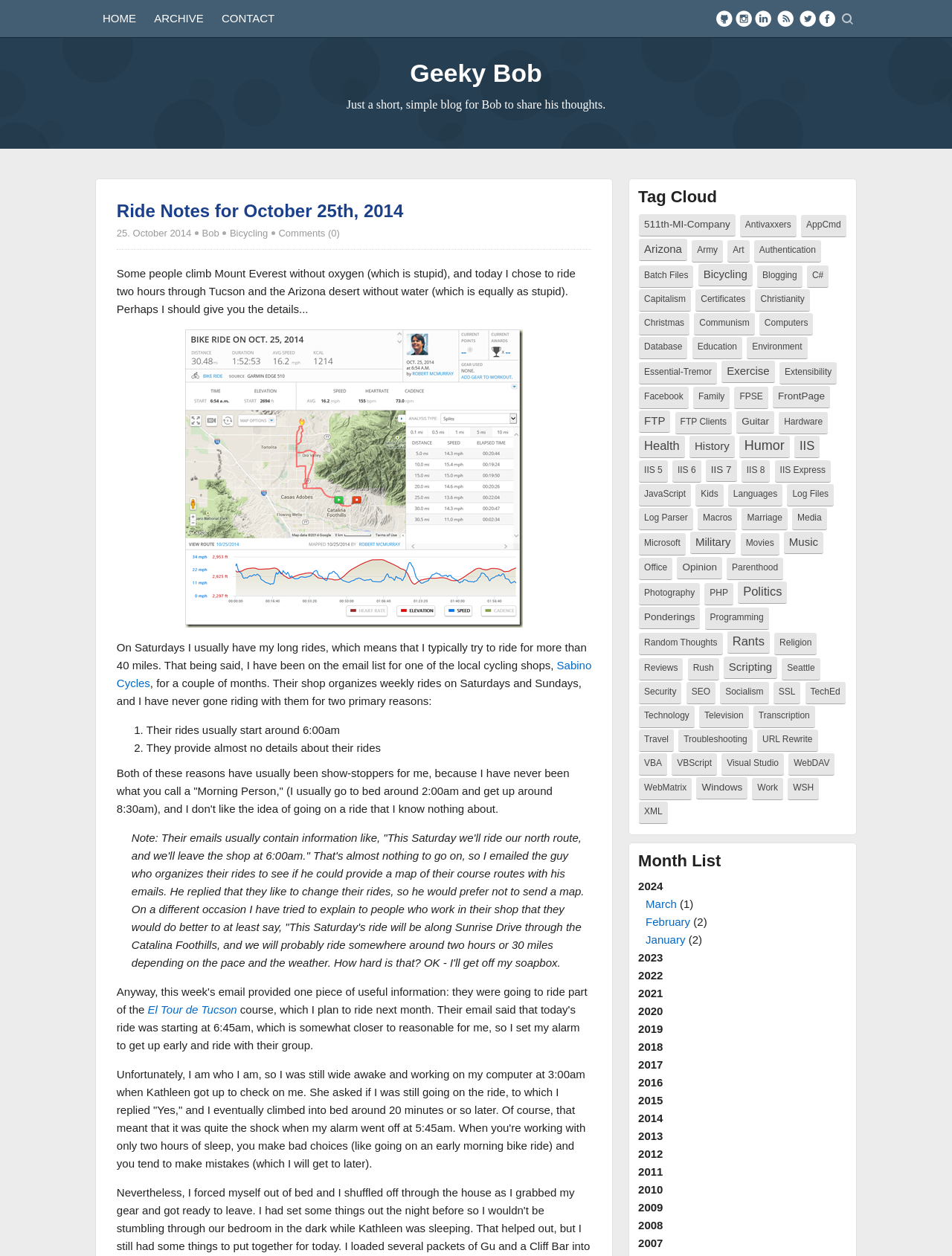What is the name of the cycling shop mentioned in the article?
Ensure your answer is thorough and detailed.

The name of the cycling shop mentioned in the article is Sabino Cycles, which is mentioned as the shop that organizes weekly rides on Saturdays and Sundays.